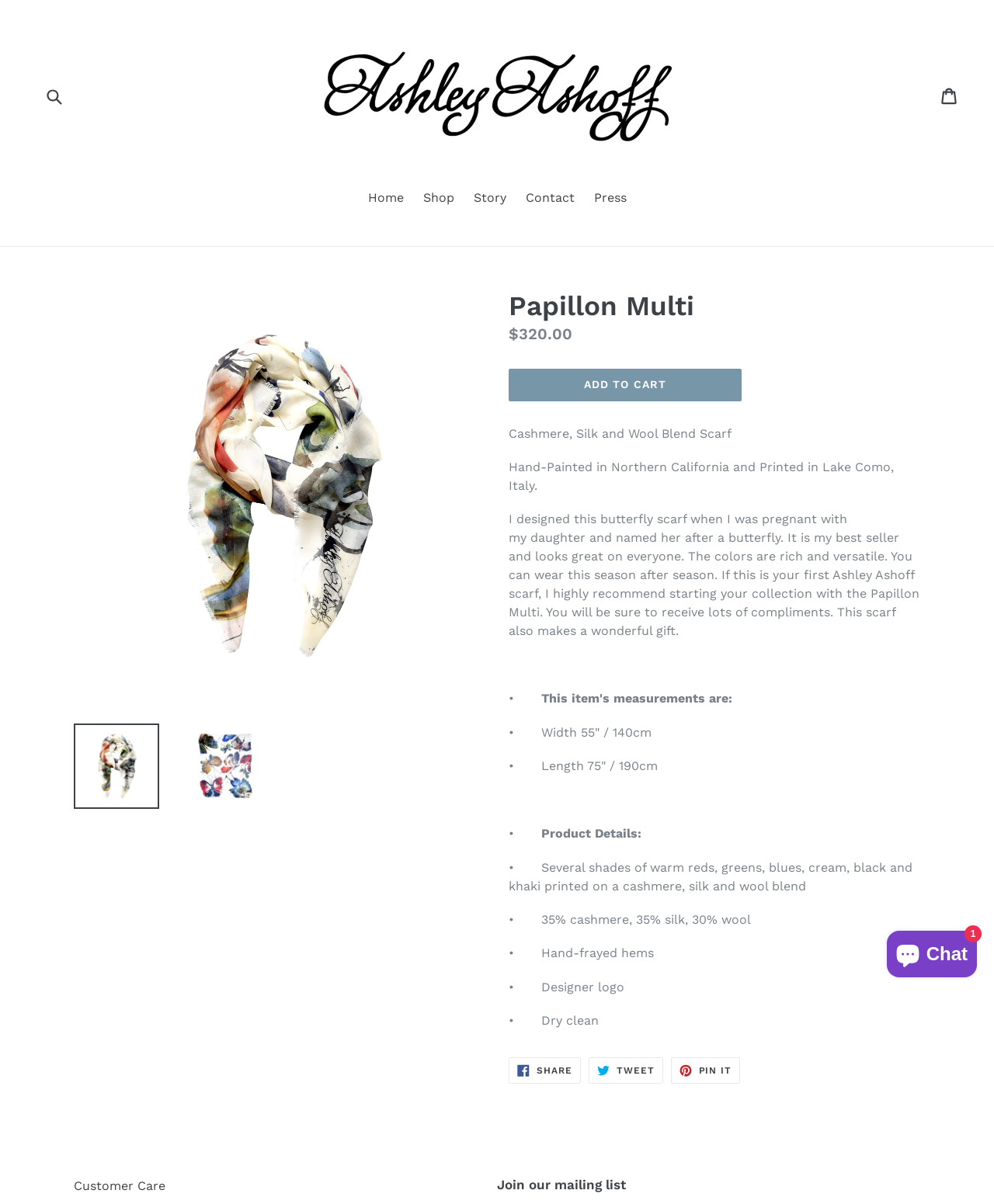Provide the bounding box coordinates in the format (top-left x, top-left y, bottom-right x, bottom-right y). All values are floating point numbers between 0 and 1. Determine the bounding box coordinate of the UI element described as: Cart Cart

[0.947, 0.065, 0.965, 0.095]